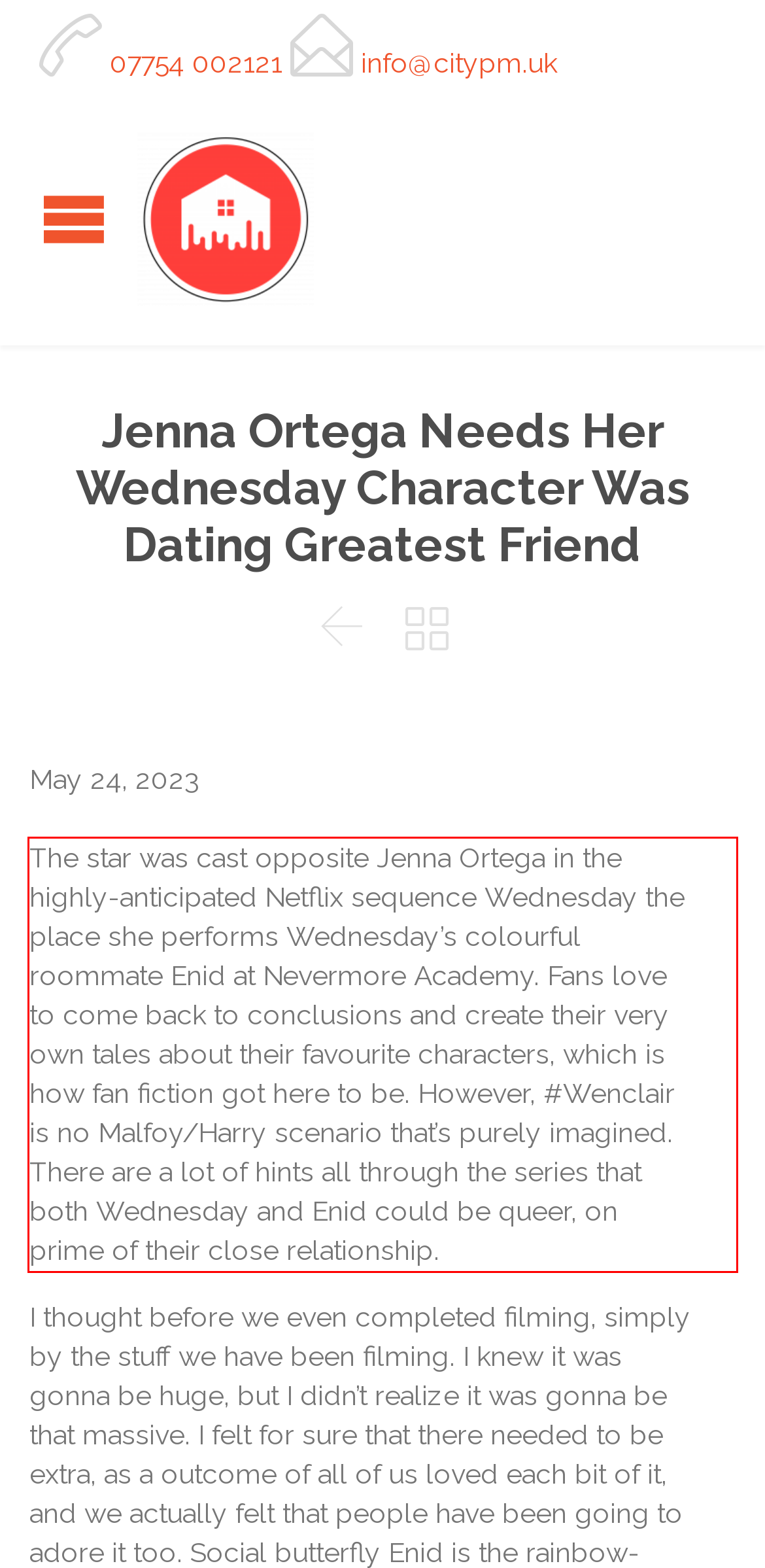Analyze the screenshot of a webpage where a red rectangle is bounding a UI element. Extract and generate the text content within this red bounding box.

The star was cast opposite Jenna Ortega in the highly-anticipated Netflix sequence Wednesday the place she performs Wednesday’s colourful roommate Enid at Nevermore Academy. Fans love to come back to conclusions and create their very own tales about their favourite characters, which is how fan fiction got here to be. However, #Wenclair is no Malfoy/Harry scenario that’s purely imagined. There are a lot of hints all through the series that both Wednesday and Enid could be queer, on prime of their close relationship.